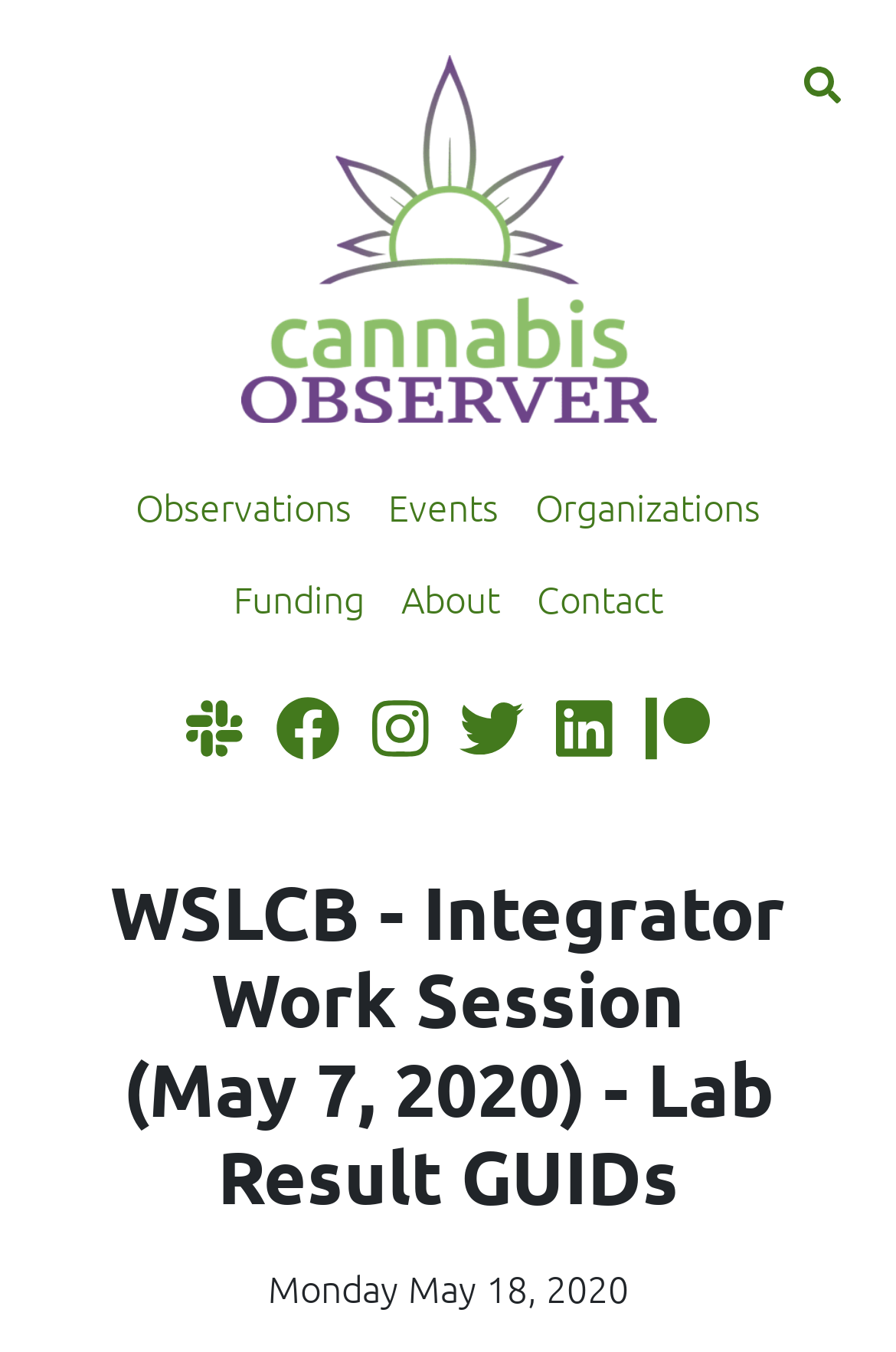Deliver a detailed narrative of the webpage's visual and textual elements.

This webpage appears to be a blog post or article page from the Cannabis Observer website. At the top, there is a header section with a link to the Cannabis Observer homepage, followed by a navigation menu with links to Observations, Events, Organizations, Funding, About, and Contact.

To the right of the navigation menu, there is a button with no text. Below the navigation menu, there are several social media links, including Join our Slack community, Follow us on Facebook, Follow us on Instagram, Follow us on Twitter, Follow us on LinkedIn, and Become a Patron on Patreon. Each of these links has a corresponding image.

The main content of the page is a single article or post, with a heading that reads "WSLCB - Integrator Work Session (May 7, 2020) - Lab Result GUIDs". Below the heading, there is a timestamp indicating that the post was published on Monday, May 18, 2020.

The article itself appears to discuss some software integrators seeking clarification from the Washington State Liquor and Cannabis Board (WSLCB) about guidance put forth by the agency prohibiting certain activities.